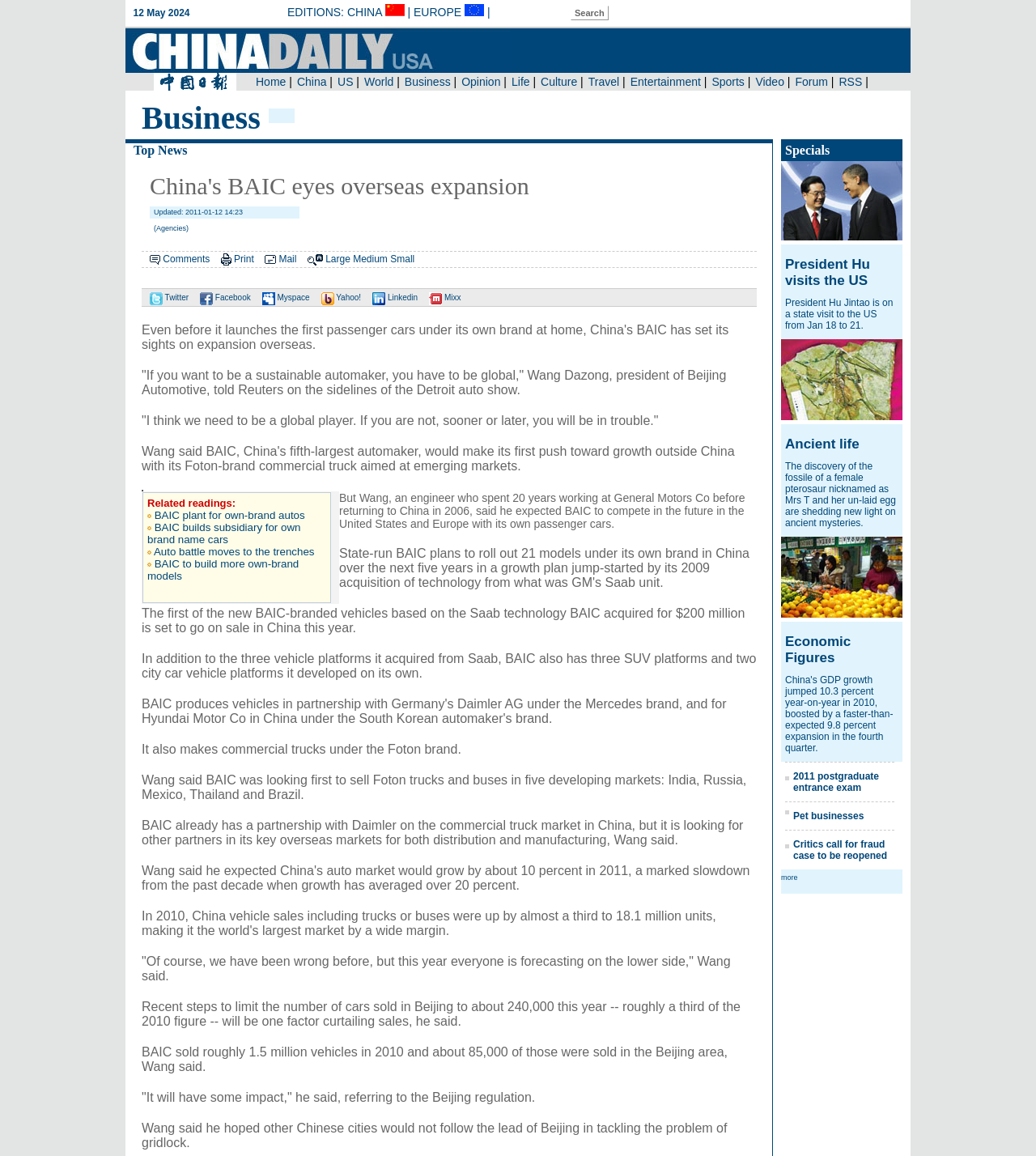Based on the image, provide a detailed and complete answer to the question: 
What is the category of the news?

I determined the answer by looking at the static text 'Business' located at [0.137, 0.086, 0.251, 0.118] which is a category label.